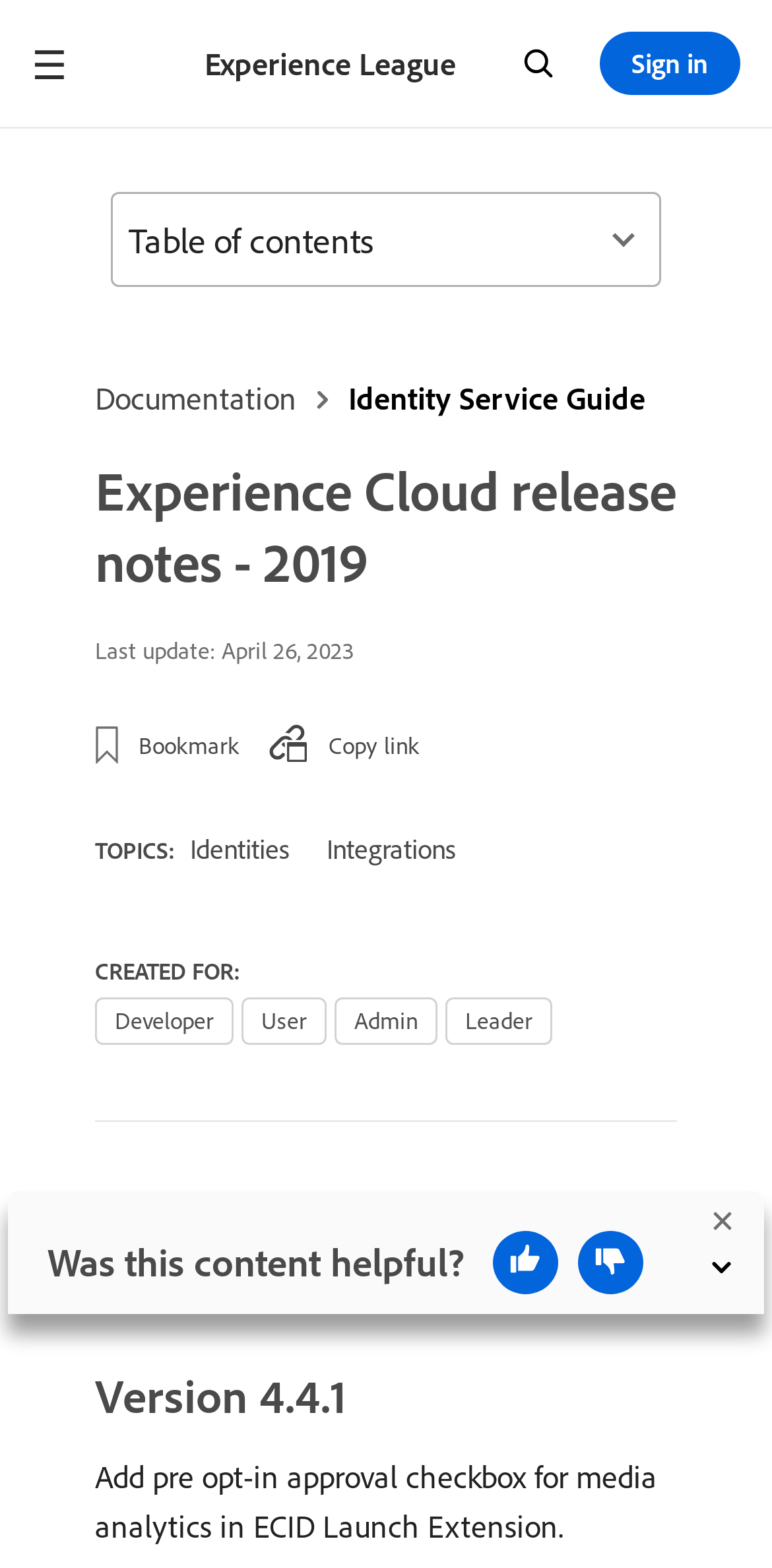Please identify the bounding box coordinates of the clickable region that I should interact with to perform the following instruction: "Open table of contents". The coordinates should be expressed as four float numbers between 0 and 1, i.e., [left, top, right, bottom].

[0.144, 0.122, 0.856, 0.183]